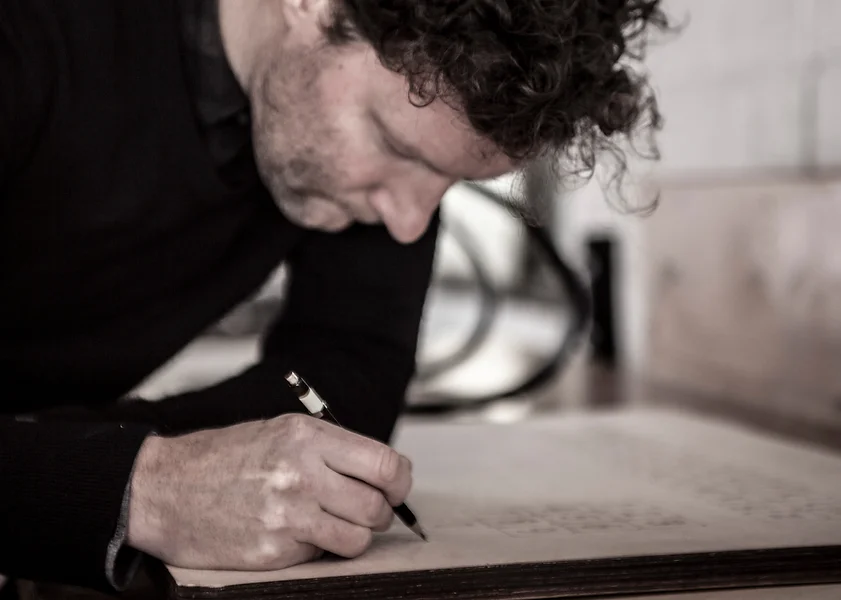Give an in-depth description of what is happening in the image.

In this intimate and focused scene, a man with curly hair is depicted leaning over a large sheet, intently writing or sketching. Dressed in a dark sweater, he holds a pen with precision, showcasing a moment of creativity and concentration. The warm tones of the environment, alongside the soft blur of the background, emphasize his dedication to the task at hand. This image captures a unique blend of artistry and human movement, reflecting the thoughtful process involved in design and conceptualization. The setting hints at a workspace that encourages exploration and innovation.